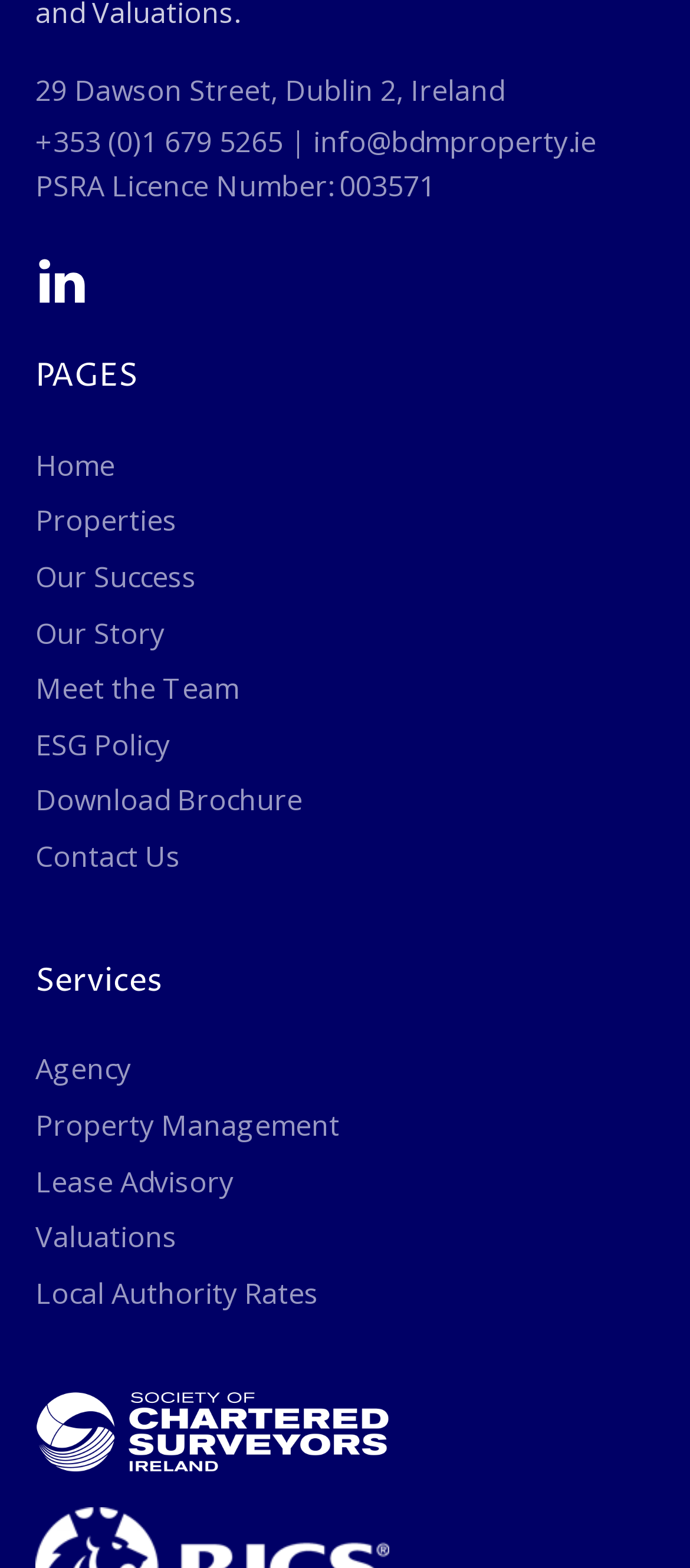What is the phone number of BDM Property?
Can you provide a detailed and comprehensive answer to the question?

The phone number can be found at the top of the webpage, next to the address, in the format '+353 (0)1 679 5265 | info@bdmproperty.ie'.